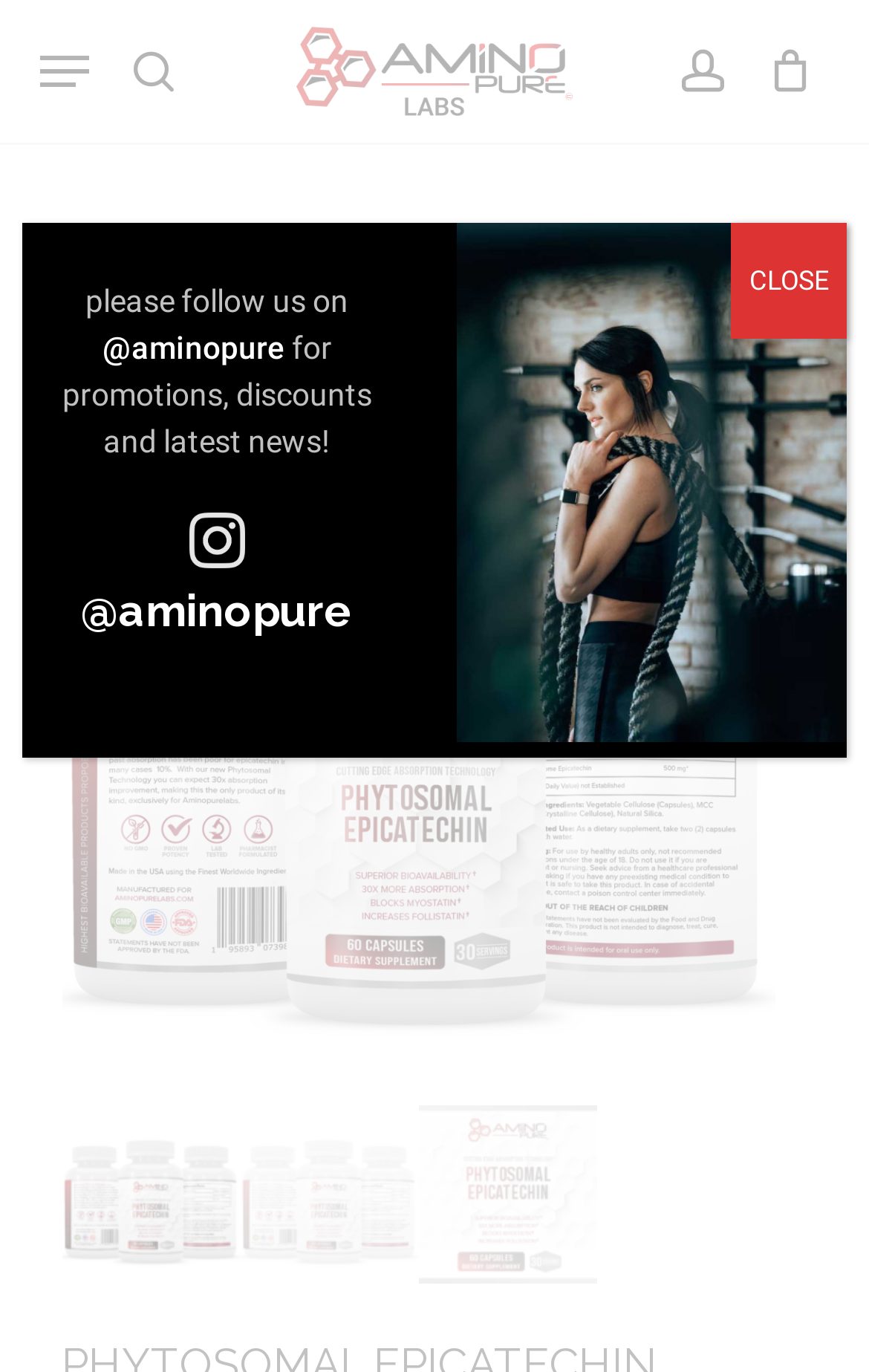Please specify the bounding box coordinates of the clickable section necessary to execute the following command: "Search for a product".

[0.09, 0.045, 0.91, 0.114]